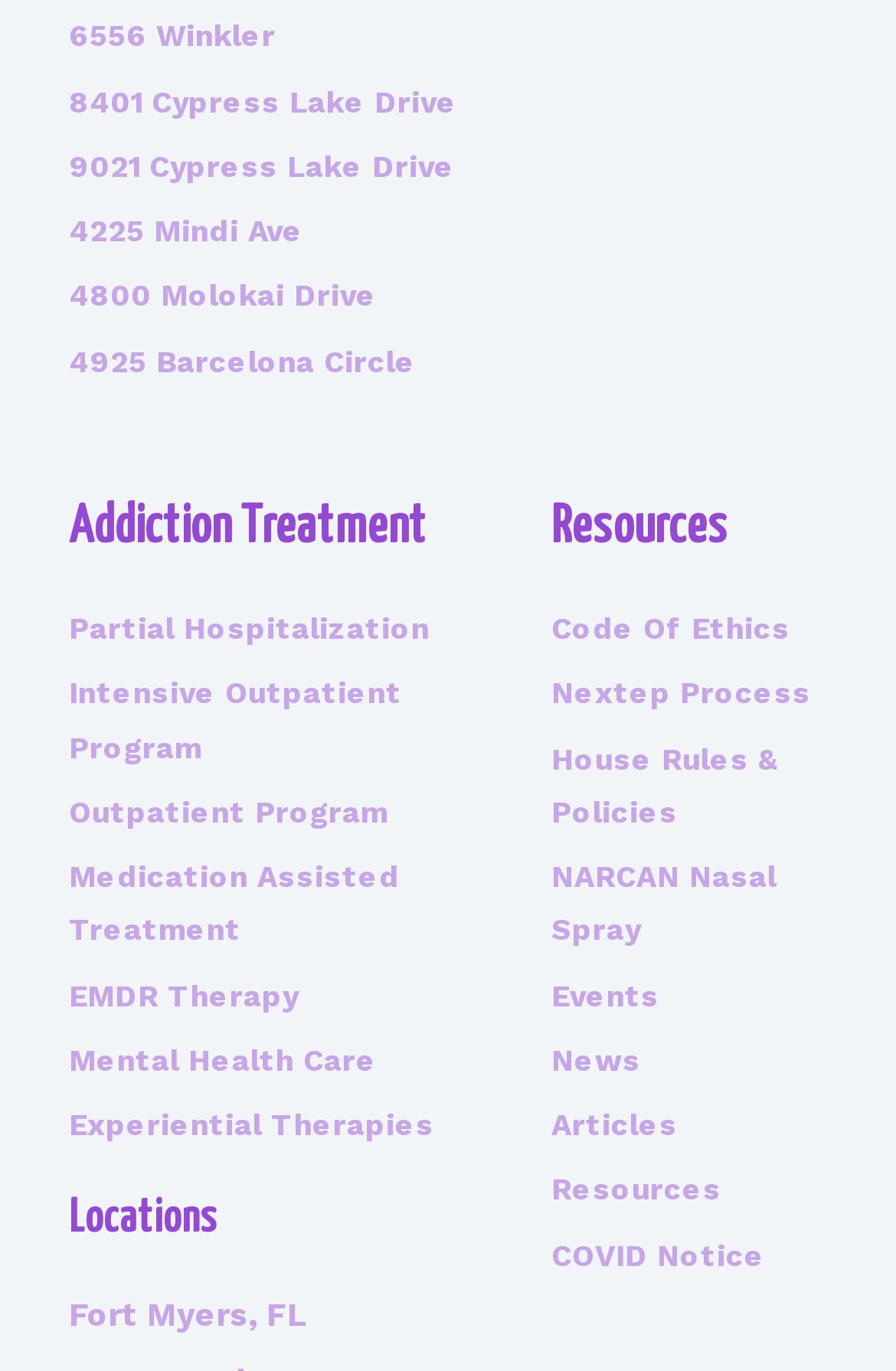How many links are under the 'Resources' heading?
Carefully analyze the image and provide a thorough answer to the question.

I counted the number of links under the 'Resources' heading and found seven links, which are 'Code Of Ethics', 'Nextep Process', 'House Rules & Policies', 'NARCAN Nasal Spray', 'Events', 'News', and 'Articles'.